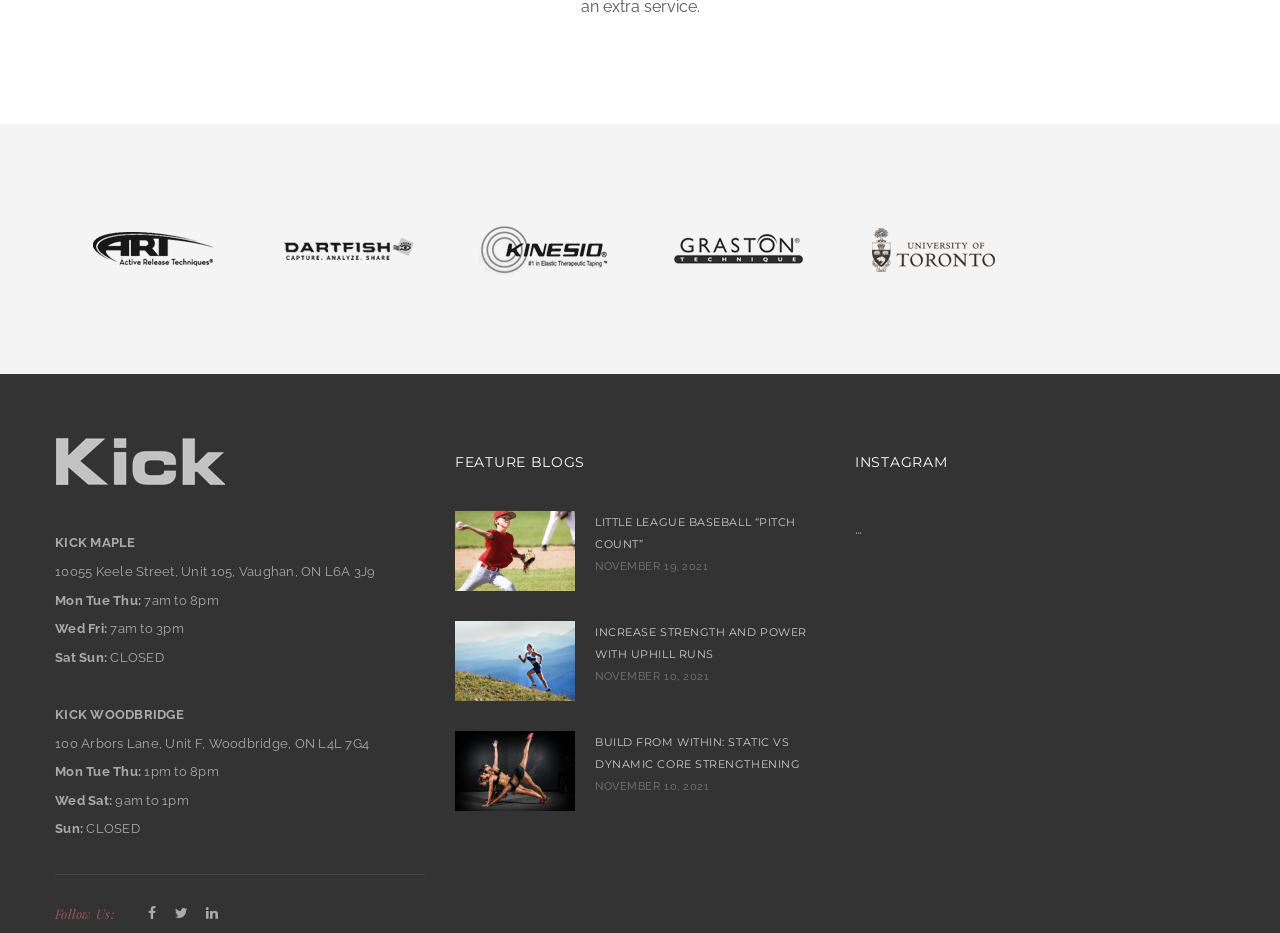Please provide a brief answer to the following inquiry using a single word or phrase:
How many social media links are there?

3